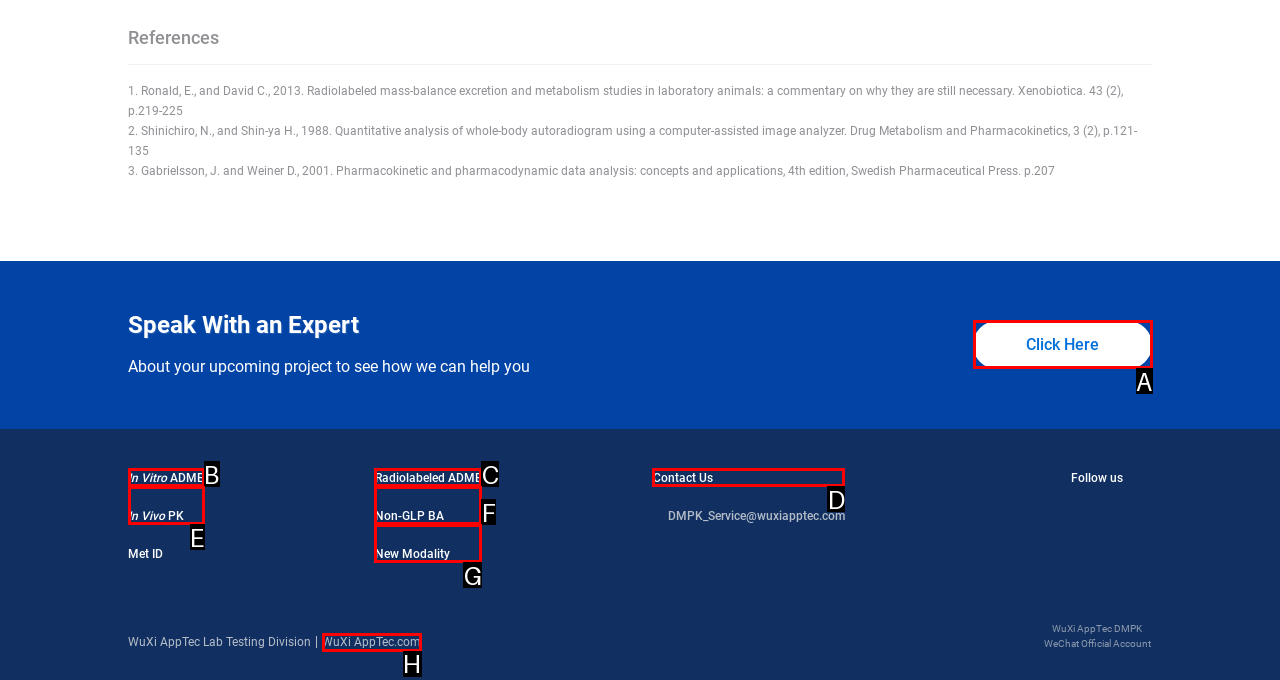Identify the letter that best matches this UI element description: In Vitro ADME
Answer with the letter from the given options.

B